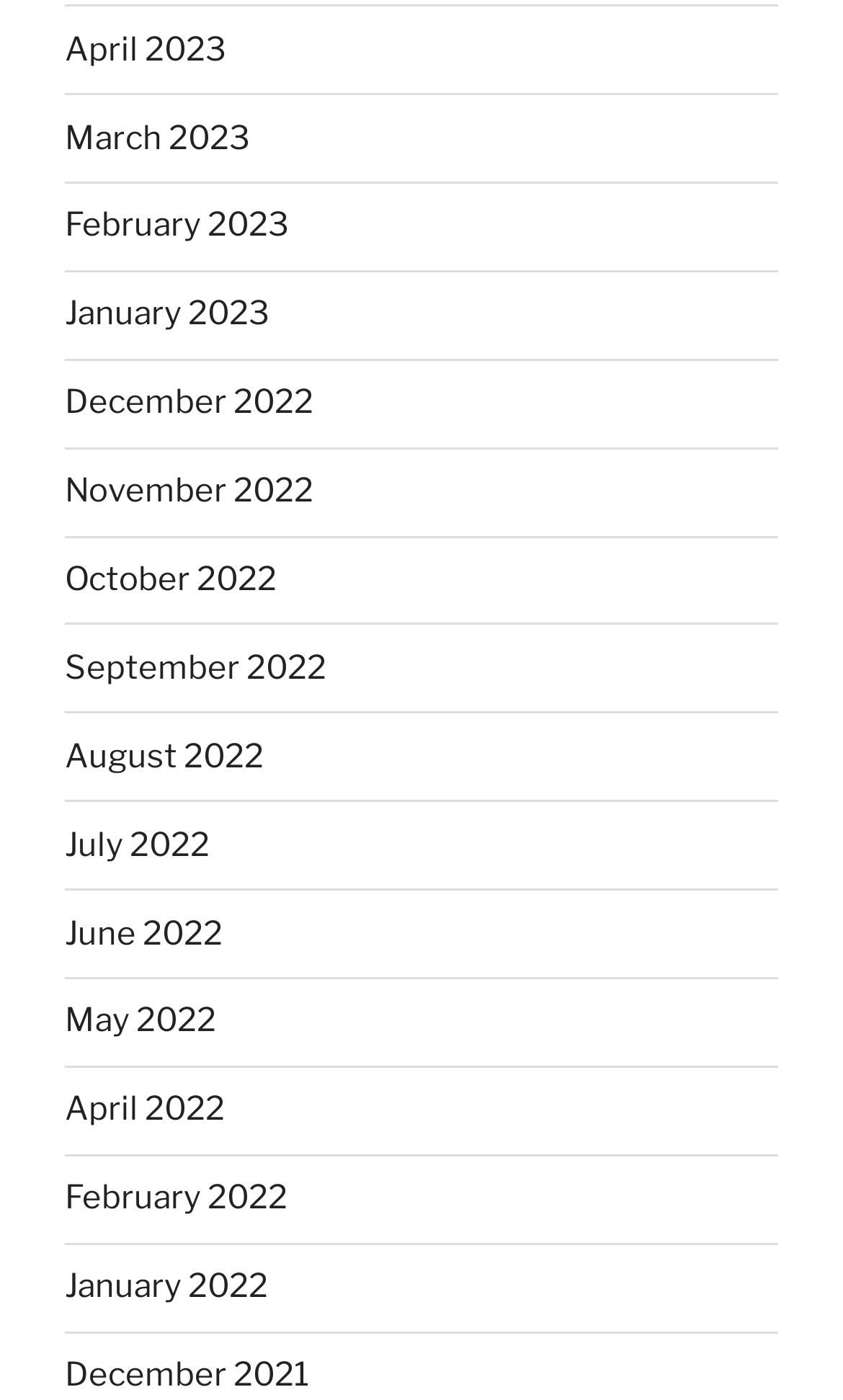Are the months listed in chronological order?
Refer to the image and provide a detailed answer to the question.

I analyzed the list of links and found that the months are listed in reverse chronological order, from the latest month (April 2023) to the earliest month (December 2021).